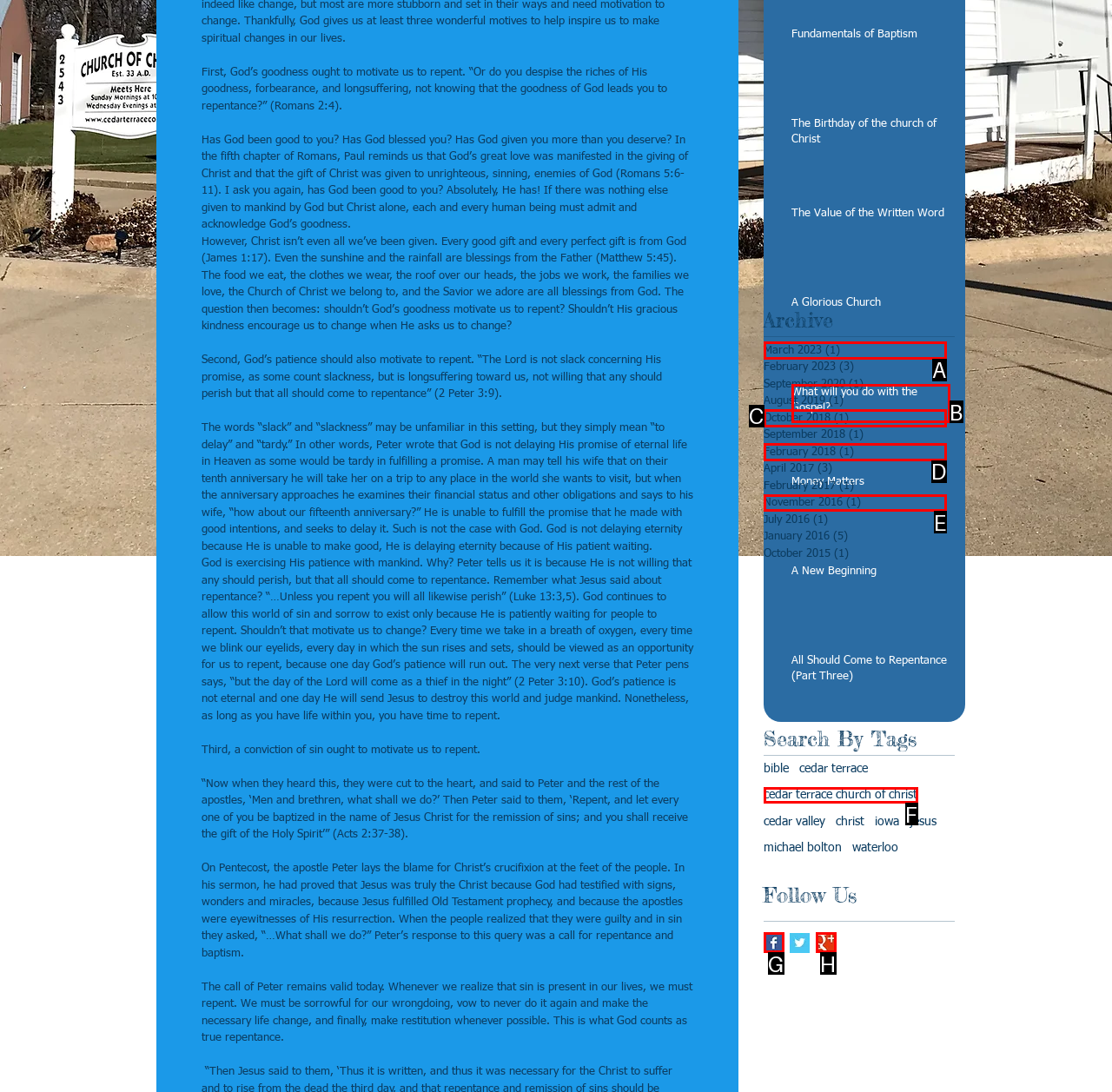Identify the HTML element that corresponds to the description: aria-label="Facebook Basic Square" Provide the letter of the matching option directly from the choices.

G